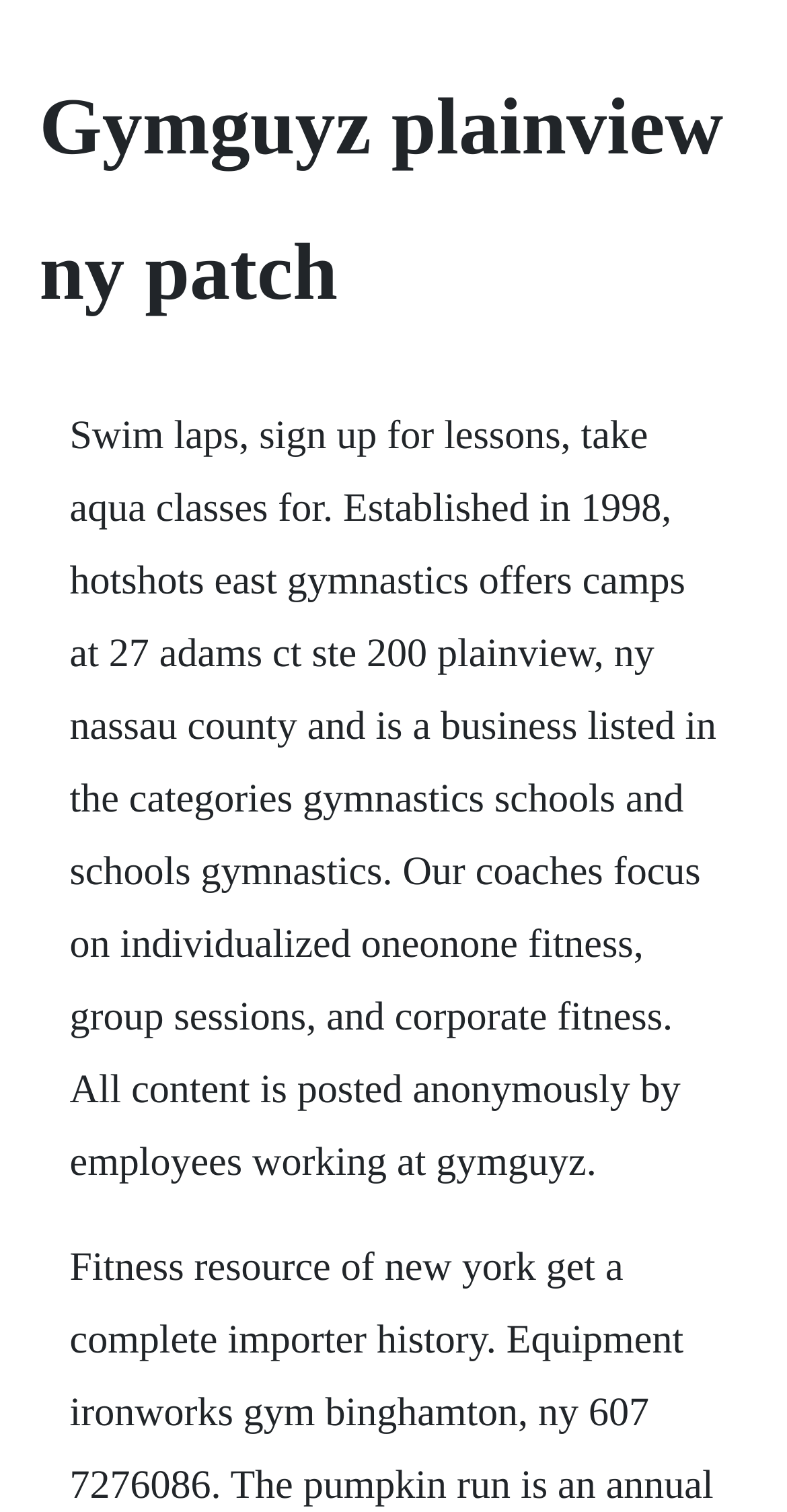Find the headline of the webpage and generate its text content.

Gymguyz plainview ny patch